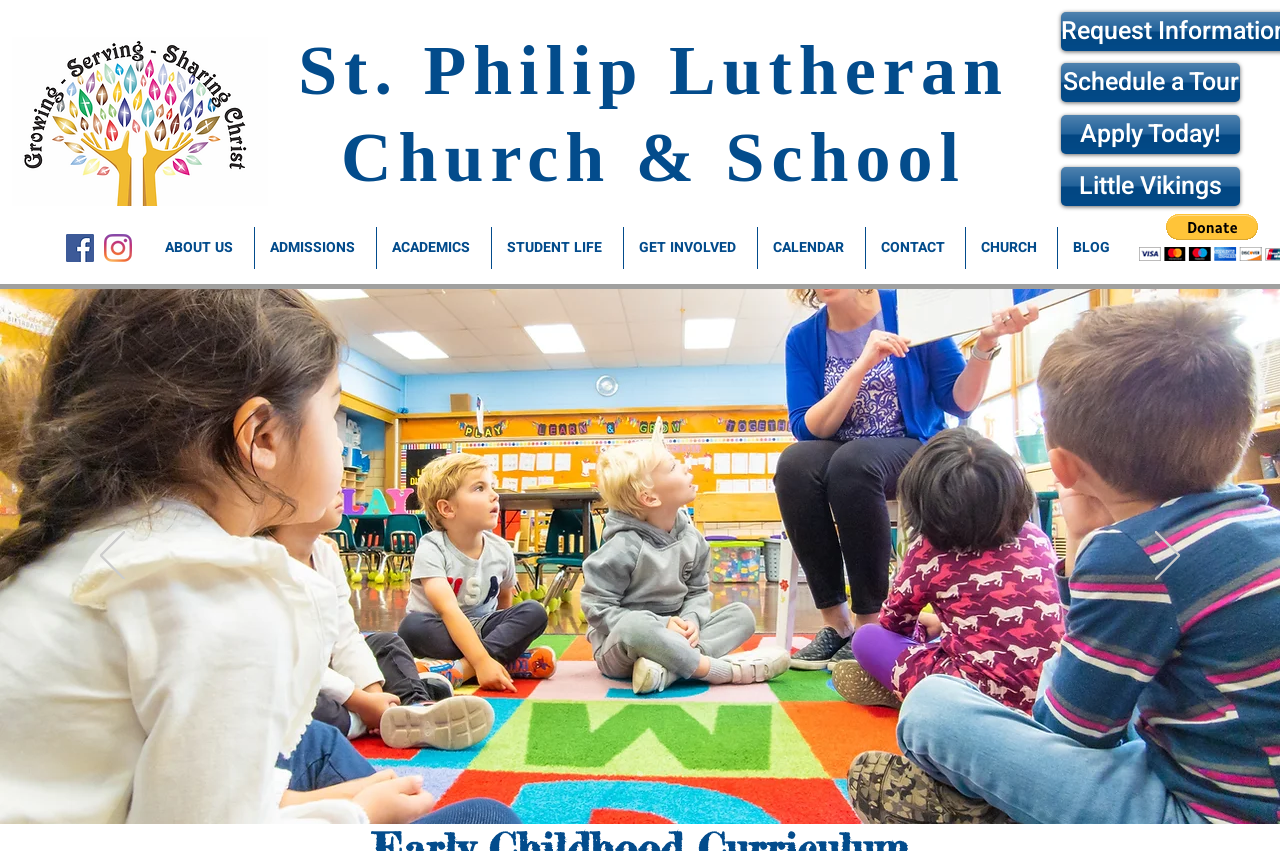Find the bounding box coordinates of the area to click in order to follow the instruction: "Schedule a Tour".

[0.829, 0.074, 0.969, 0.12]